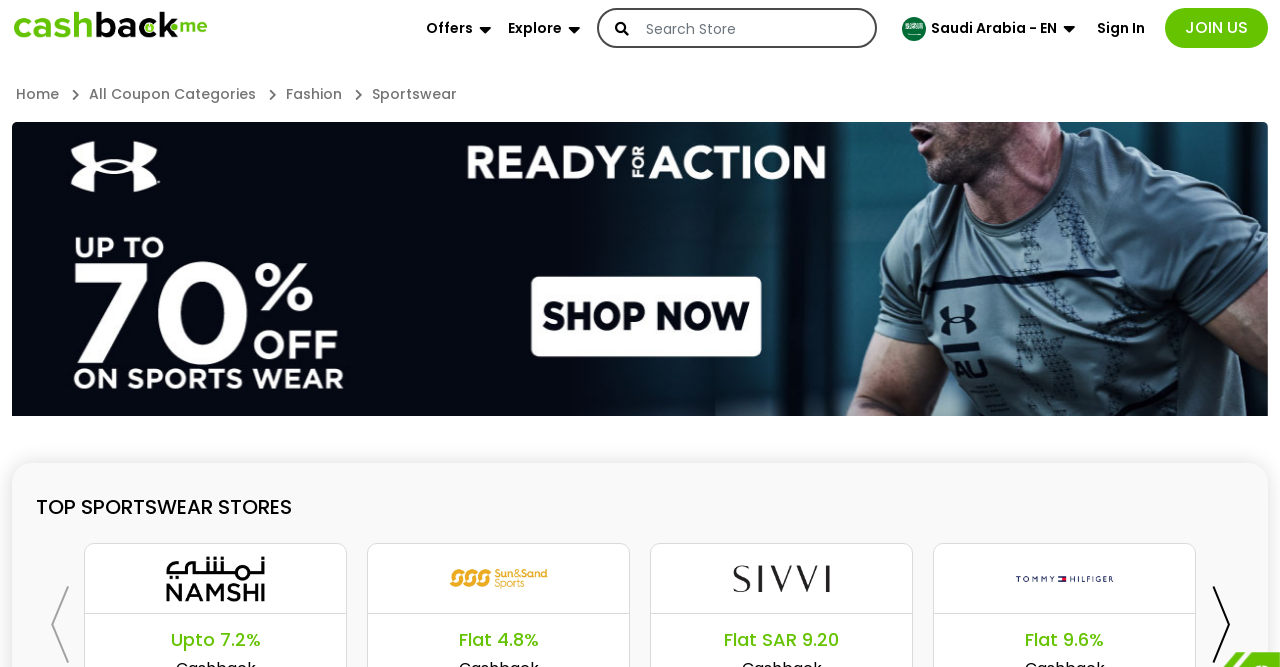Highlight the bounding box coordinates of the element that should be clicked to carry out the following instruction: "View Namshi store". The coordinates must be given as four float numbers ranging from 0 to 1, i.e., [left, top, right, bottom].

[0.129, 0.831, 0.207, 0.905]